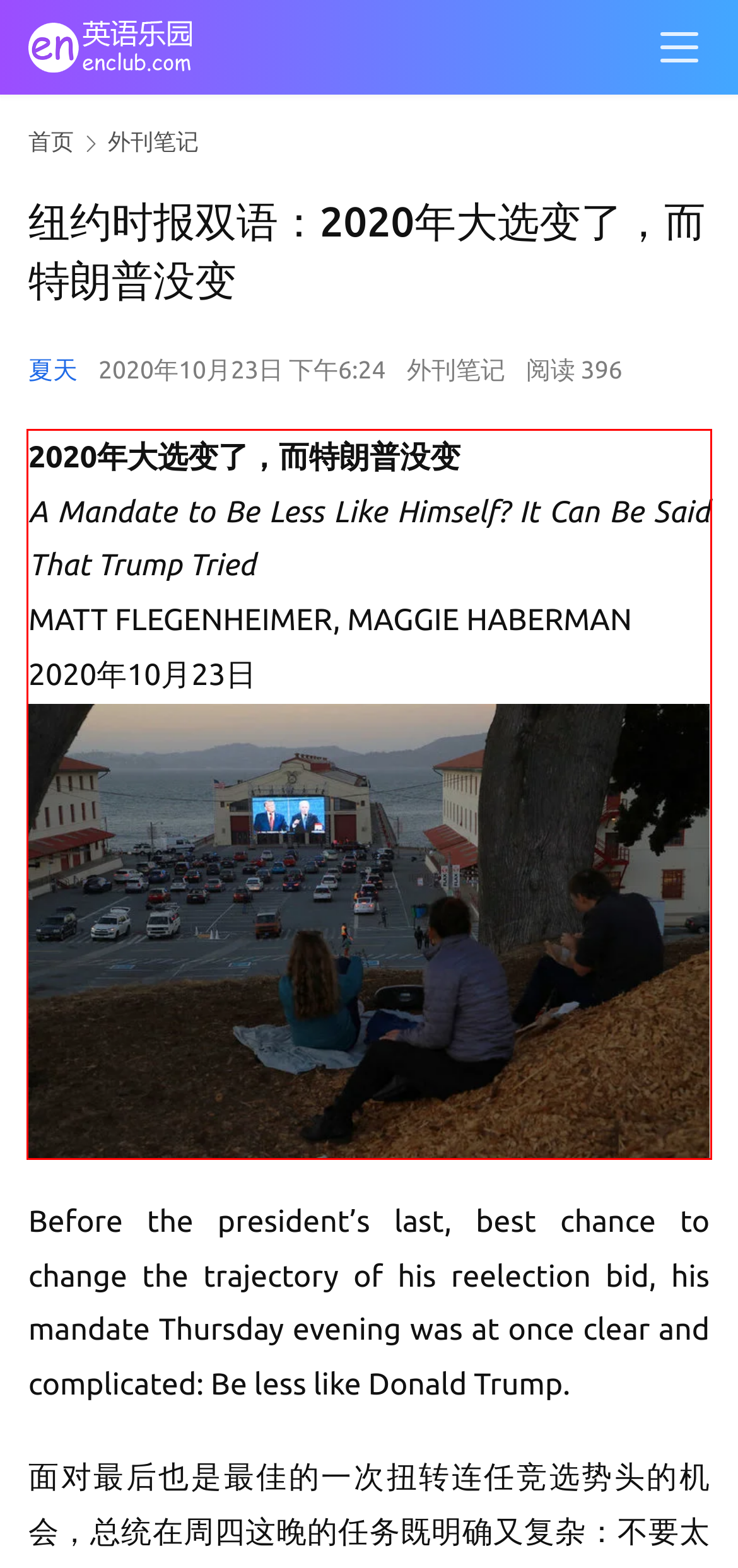You are provided with a screenshot of a webpage that includes a red bounding box. Extract and generate the text content found within the red bounding box.

2020年大选变了，而特朗普没变 A Mandate to Be Less Like Himself? It Can Be Said That Trump Tried MATT FLEGENHEIMER, MAGGIE HABERMAN 2020年10月23日